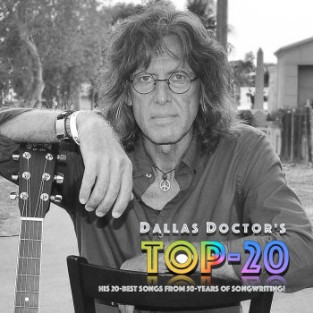What is the background environment of the image?
Give a detailed response to the question by analyzing the screenshot.

The background of the image includes hints of a palm tree and a building, which suggests a warm and outdoor environment, possibly a tropical or coastal setting.